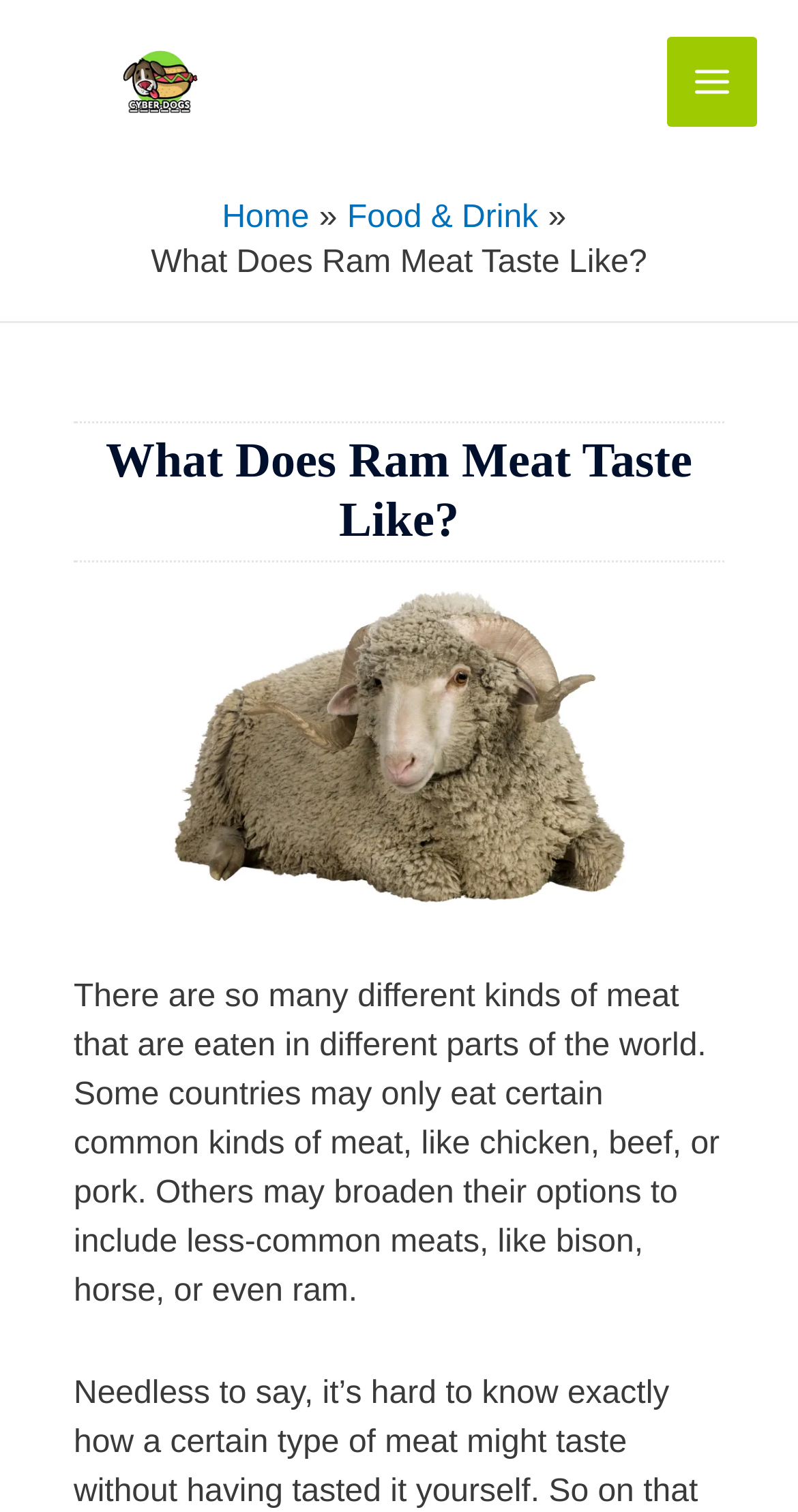What is the image above the article about?
Refer to the screenshot and deliver a thorough answer to the question presented.

The image above the article is a featured image related to the article about ram meat, and it is likely to be a visual representation of the topic being discussed.